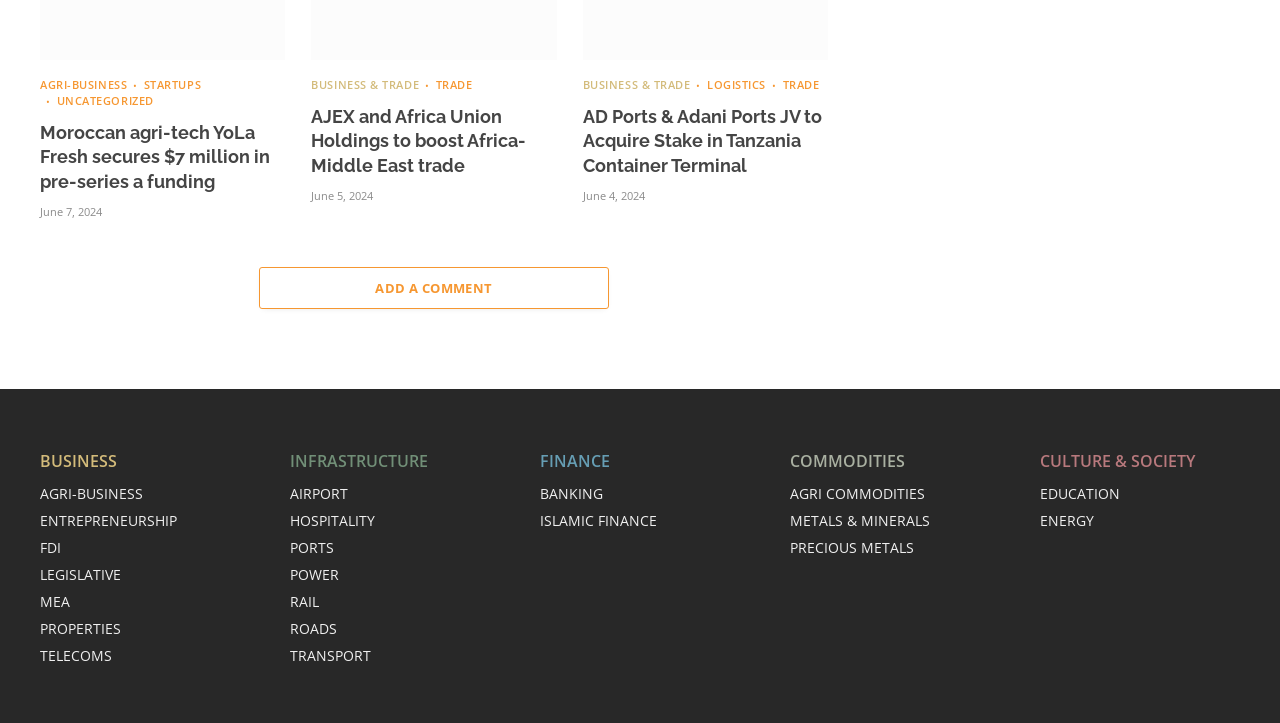Locate the bounding box coordinates of the item that should be clicked to fulfill the instruction: "Add a comment".

[0.202, 0.369, 0.476, 0.427]